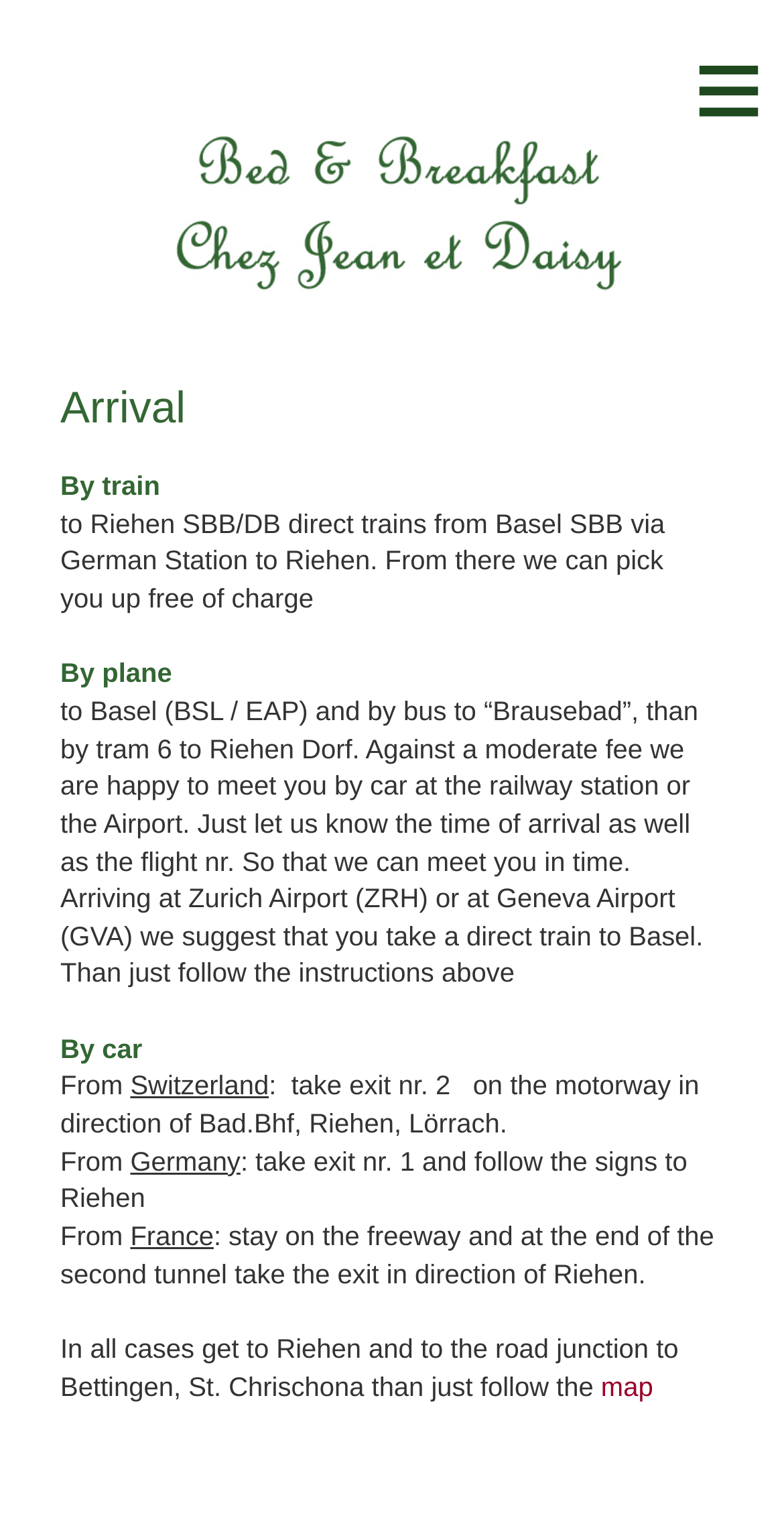Please provide a comprehensive response to the question below by analyzing the image: 
Can the Bed and Breakfast pick you up from the railway station?

According to the webpage, the Bed and Breakfast can pick you up from the railway station free of charge, or from the airport for a moderate fee, if you provide them with your arrival time and flight number.